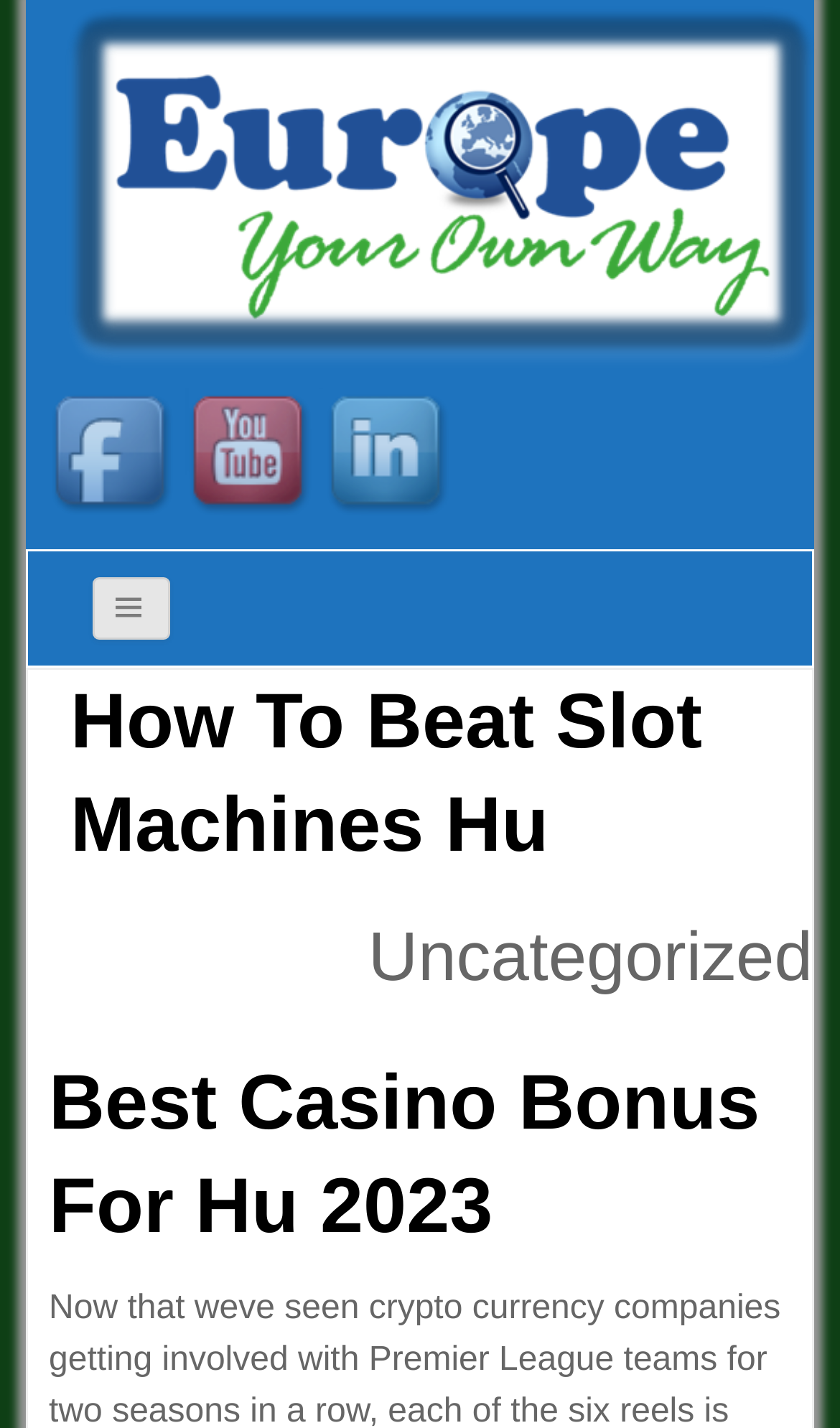Bounding box coordinates are specified in the format (top-left x, top-left y, bottom-right x, bottom-right y). All values are floating point numbers bounded between 0 and 1. Please provide the bounding box coordinate of the region this sentence describes: title="Europe Your Own Way"

[0.056, 0.123, 0.996, 0.148]